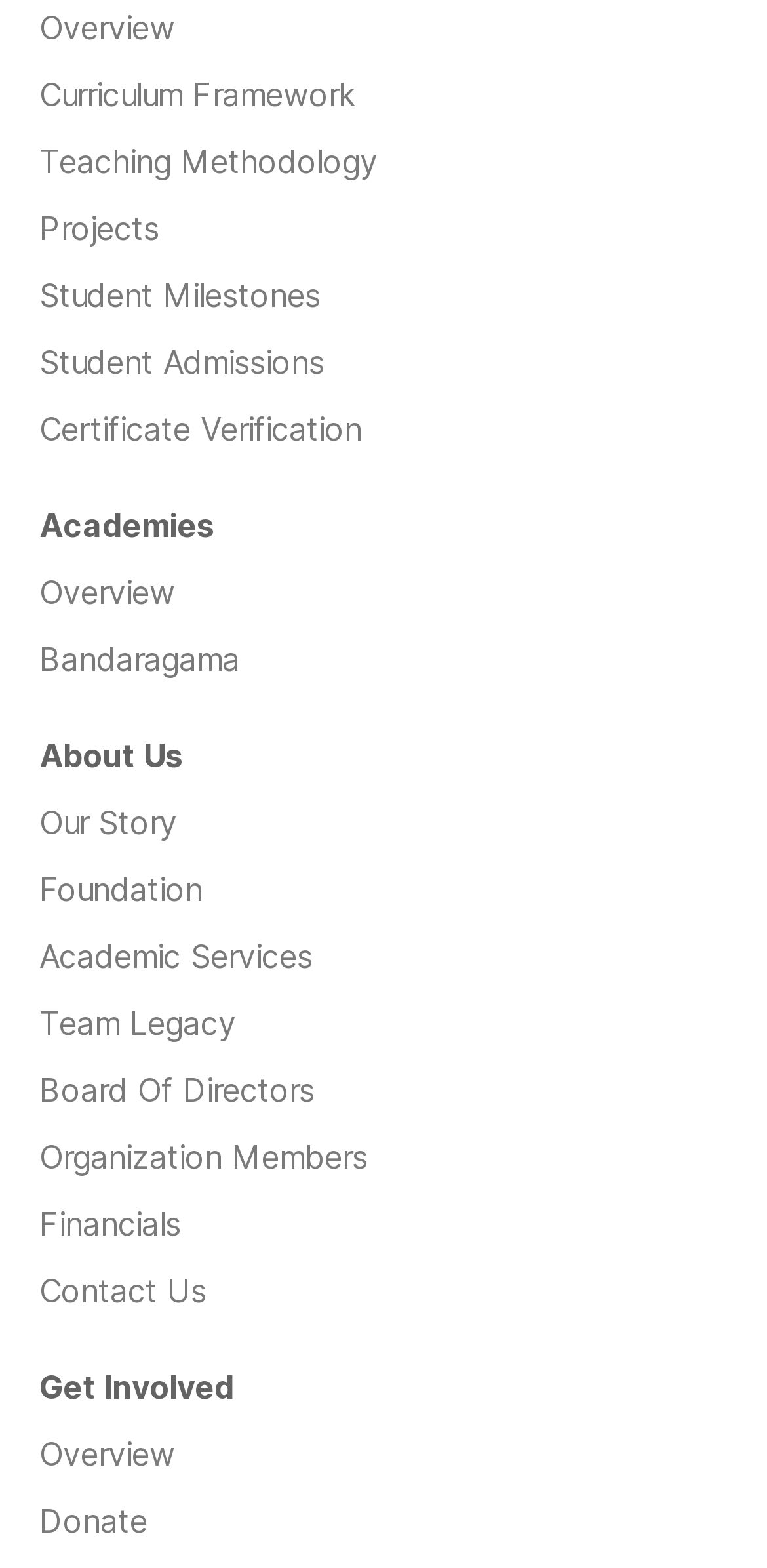Answer briefly with one word or phrase:
How many links are there under 'Get Involved'?

2